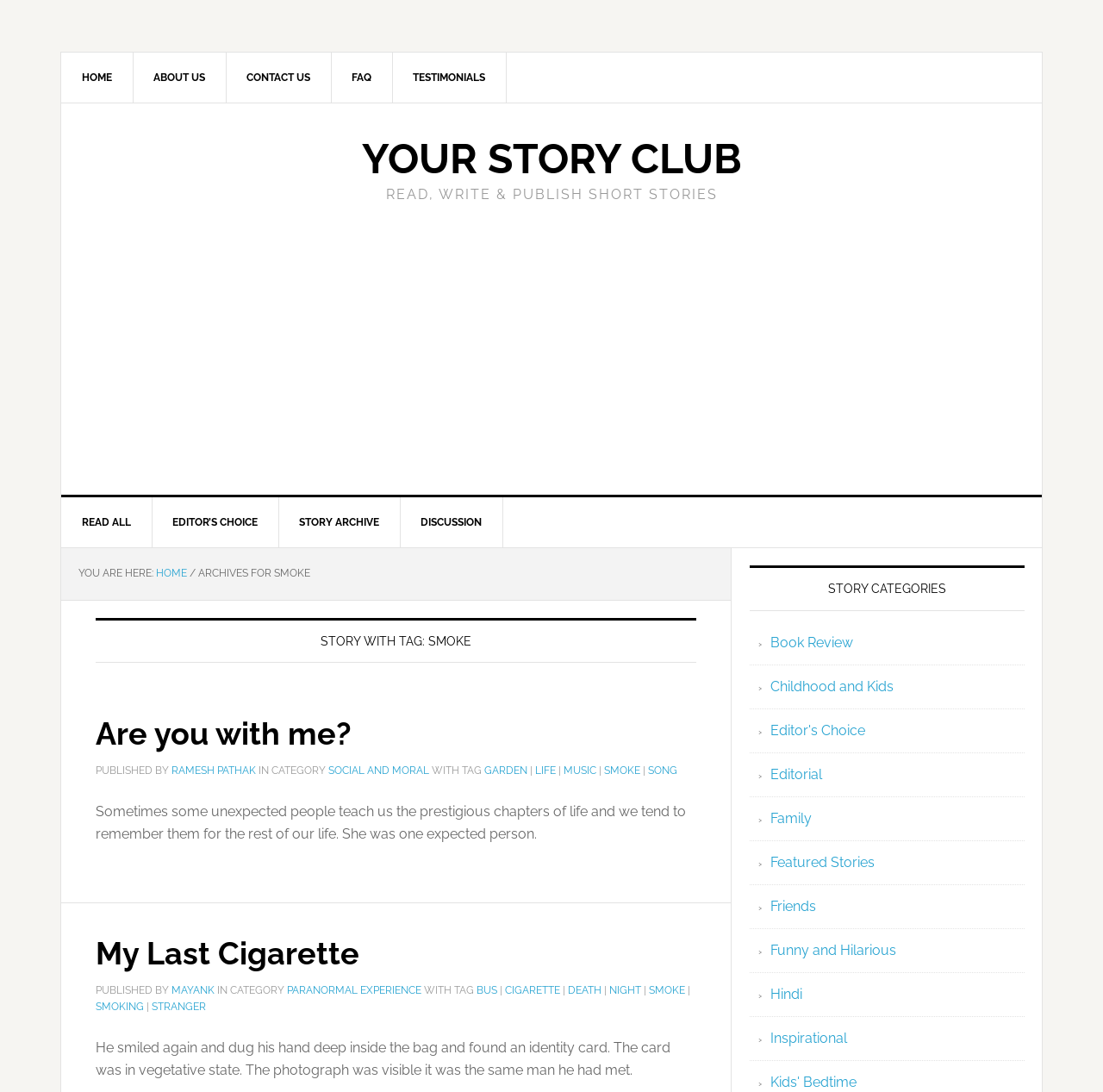Kindly determine the bounding box coordinates for the clickable area to achieve the given instruction: "read the story with tag SMOKE".

[0.087, 0.566, 0.631, 0.607]